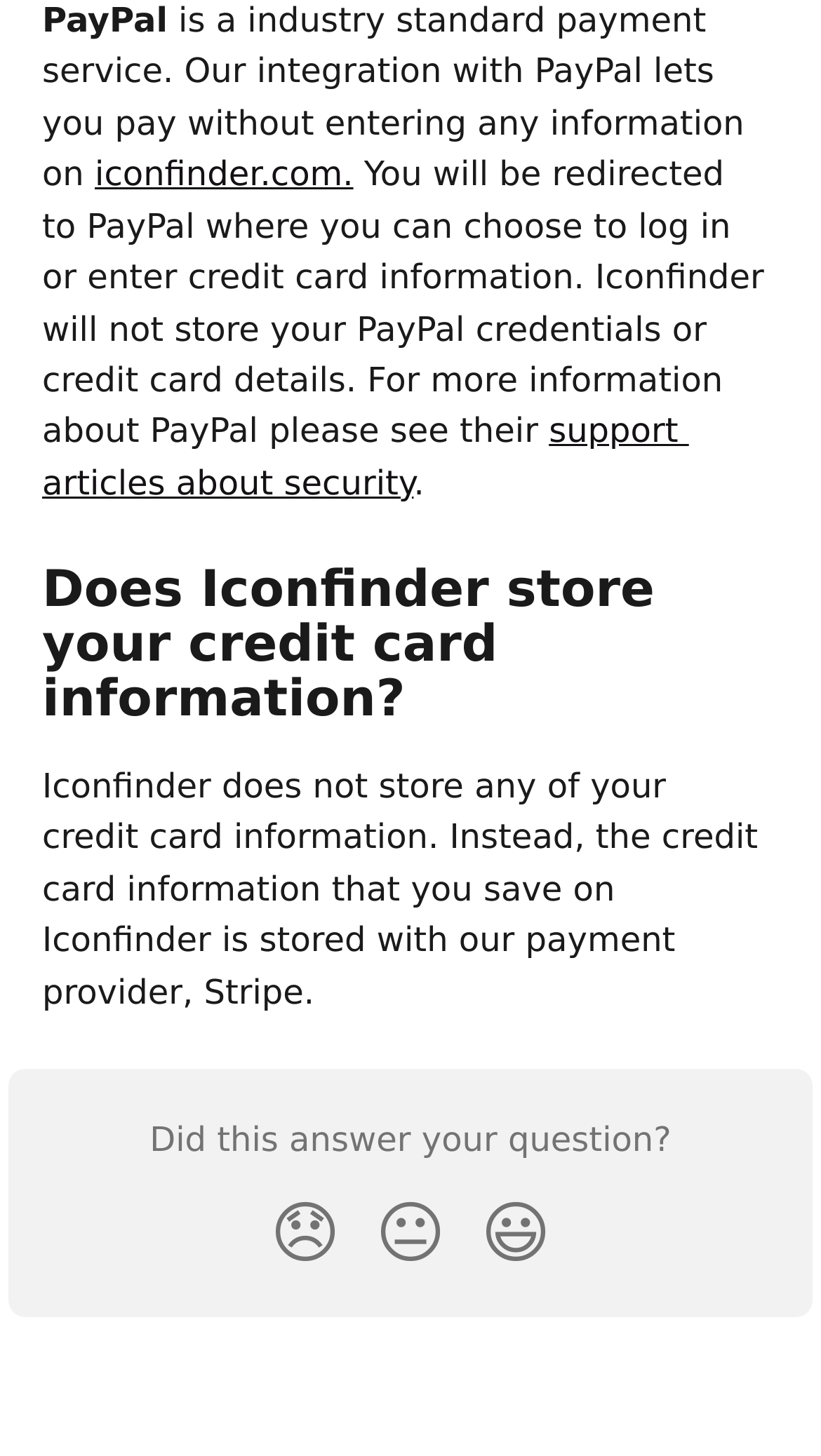Locate the bounding box coordinates of the UI element described by: "😞". Provide the coordinates as four float numbers between 0 and 1, formatted as [left, top, right, bottom].

[0.308, 0.808, 0.436, 0.887]